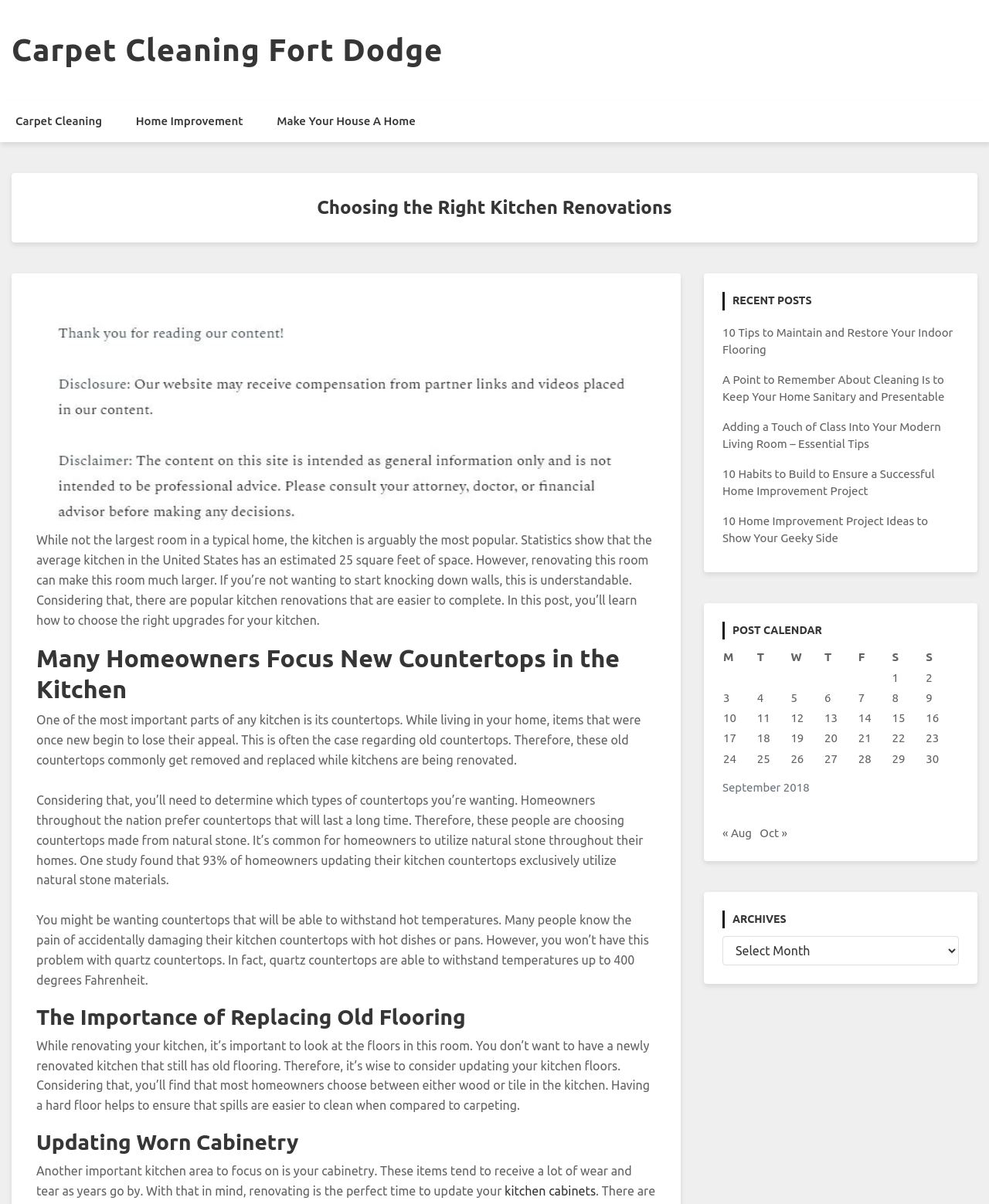Refer to the image and offer a detailed explanation in response to the question: What type of countertops can withstand temperatures up to 400 degrees Fahrenheit?

According to the webpage, quartz countertops are able to withstand temperatures up to 400 degrees Fahrenheit, as mentioned in the StaticText element with ID 264.